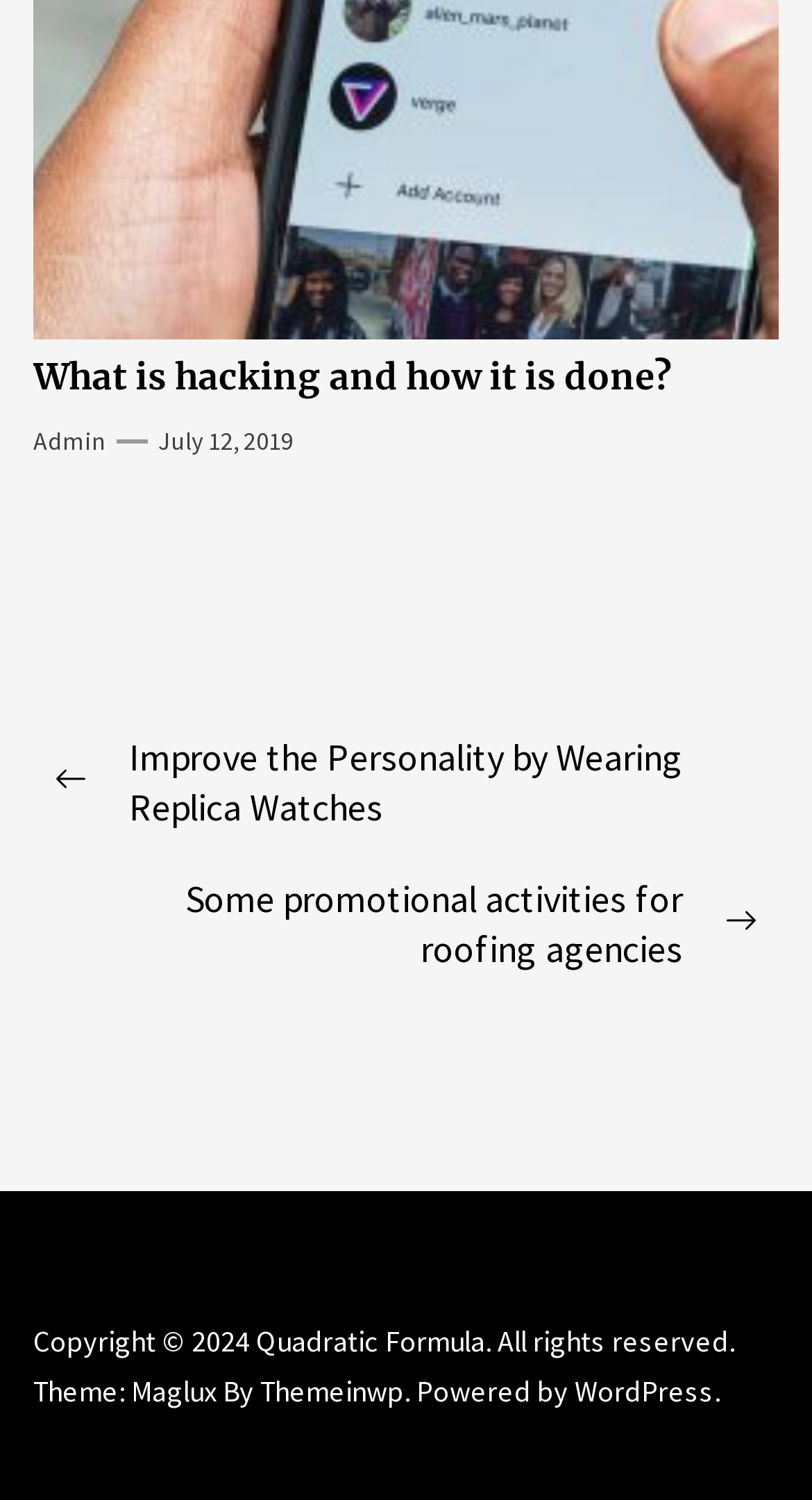Identify the bounding box coordinates for the region of the element that should be clicked to carry out the instruction: "Go to the admin page". The bounding box coordinates should be four float numbers between 0 and 1, i.e., [left, top, right, bottom].

[0.041, 0.283, 0.131, 0.303]